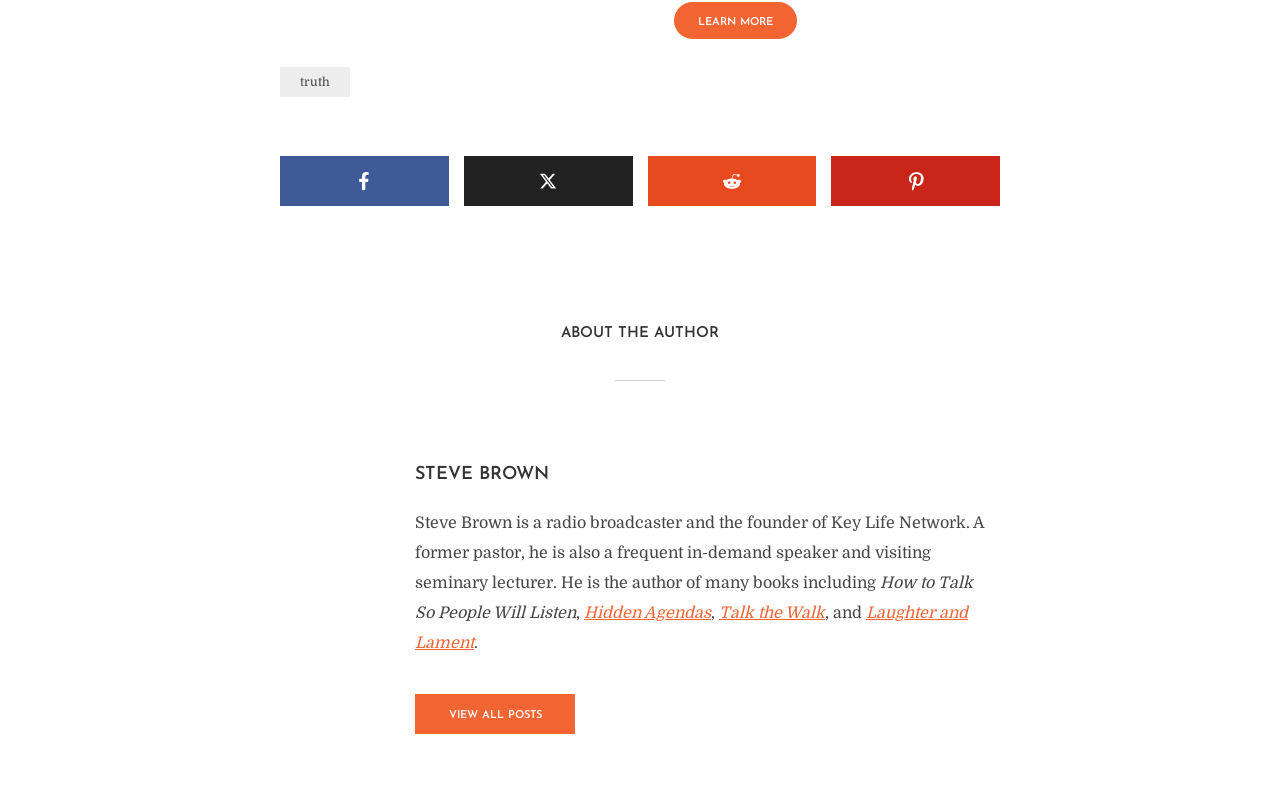Determine the bounding box coordinates of the element that should be clicked to execute the following command: "Read about Hidden Agendas".

[0.456, 0.759, 0.555, 0.781]